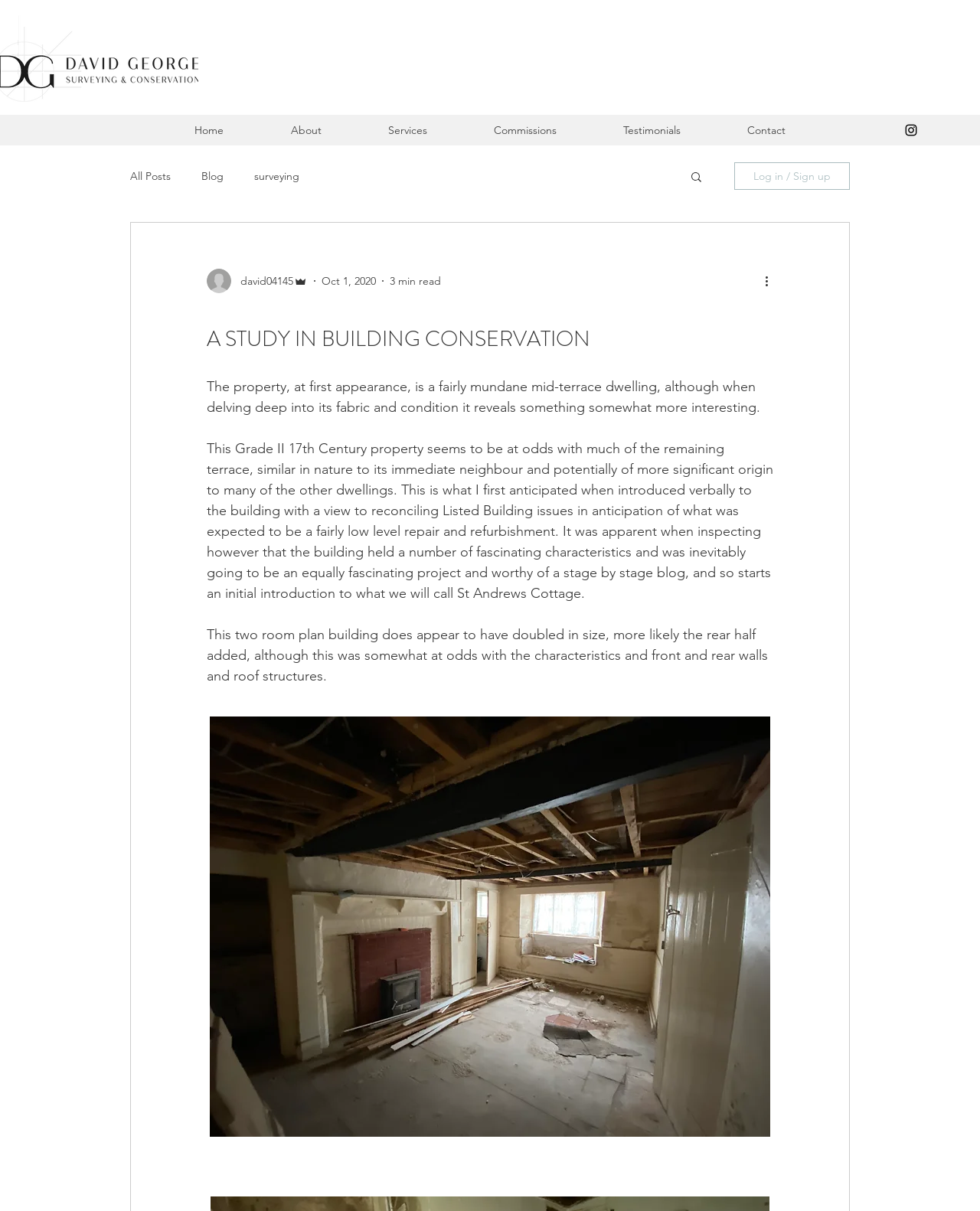Provide an in-depth caption for the contents of the webpage.

The webpage appears to be a blog post about a building conservation project, specifically focused on a Grade II 17th-century property called St Andrews Cottage. 

At the top of the page, there is a navigation bar with links to different sections of the website, including "Home", "About", "Services", "Commissions", "Testimonials", and "Contact". 

To the right of the navigation bar, there is a social media link to Instagram, represented by an image of the Instagram logo. 

Below the navigation bar, there is a secondary navigation section with links to "All Posts", "Blog", and "Surveying". 

Next to this section, there is a search button with a magnifying glass icon. 

Further to the right, there is a "Log in / Sign up" button. 

Below these elements, there is a section with the writer's picture, their name "david04145", and their role as "Admin". The date of the post, "Oct 1, 2020", and the estimated reading time, "3 min read", are also displayed. 

There is a "More actions" button with a dropdown menu, represented by an image of three horizontal lines. 

The main content of the page is a blog post titled "A STUDY IN BUILDING CONSERVATION". The post begins with a brief introduction to the property, describing it as a "fairly mundane mid-terrace dwelling" that reveals more interesting characteristics upon closer inspection. 

The post continues to describe the property's history and architecture, including its Grade II listing and the author's initial impressions of the building. The text is divided into paragraphs, with the main content spanning most of the page. 

At the bottom of the page, there is a button with no text, but it likely serves as a "Read more" or "Continue reading" function.